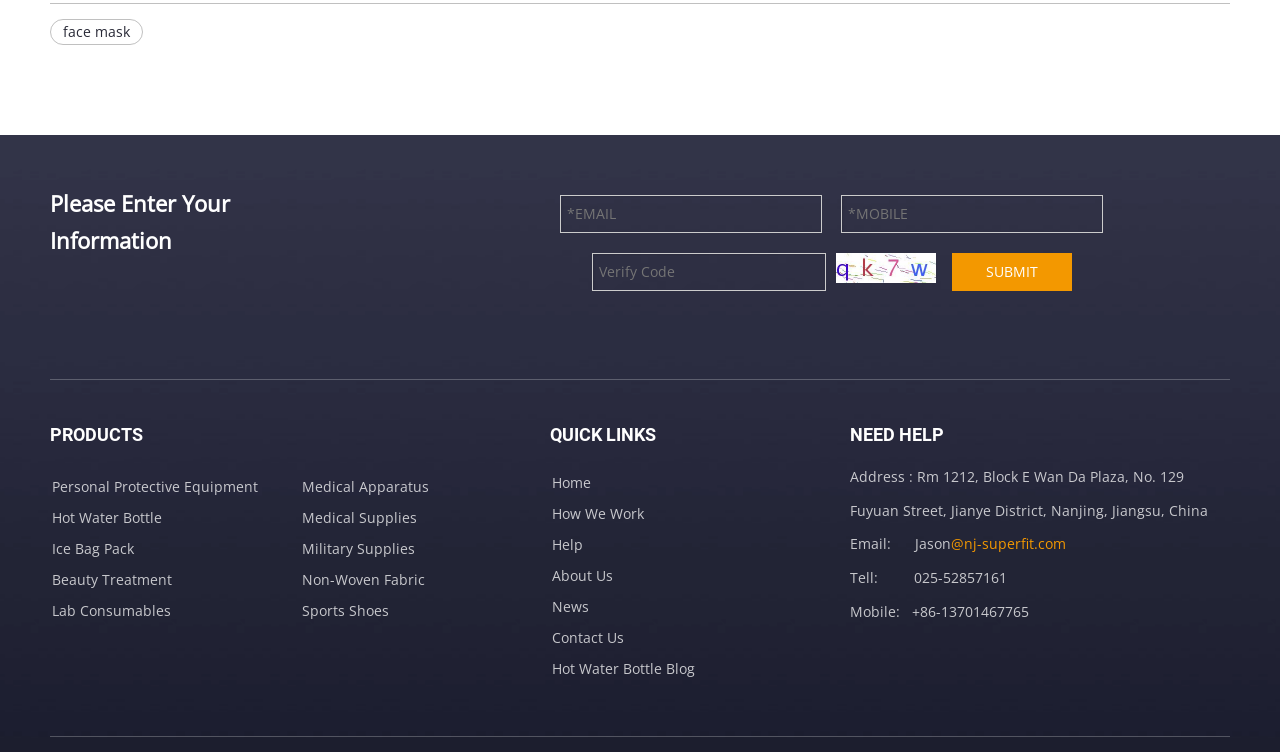Identify the bounding box for the UI element described as: "Hot Water Bottle Blog". Ensure the coordinates are four float numbers between 0 and 1, formatted as [left, top, right, bottom].

[0.431, 0.829, 0.543, 0.854]